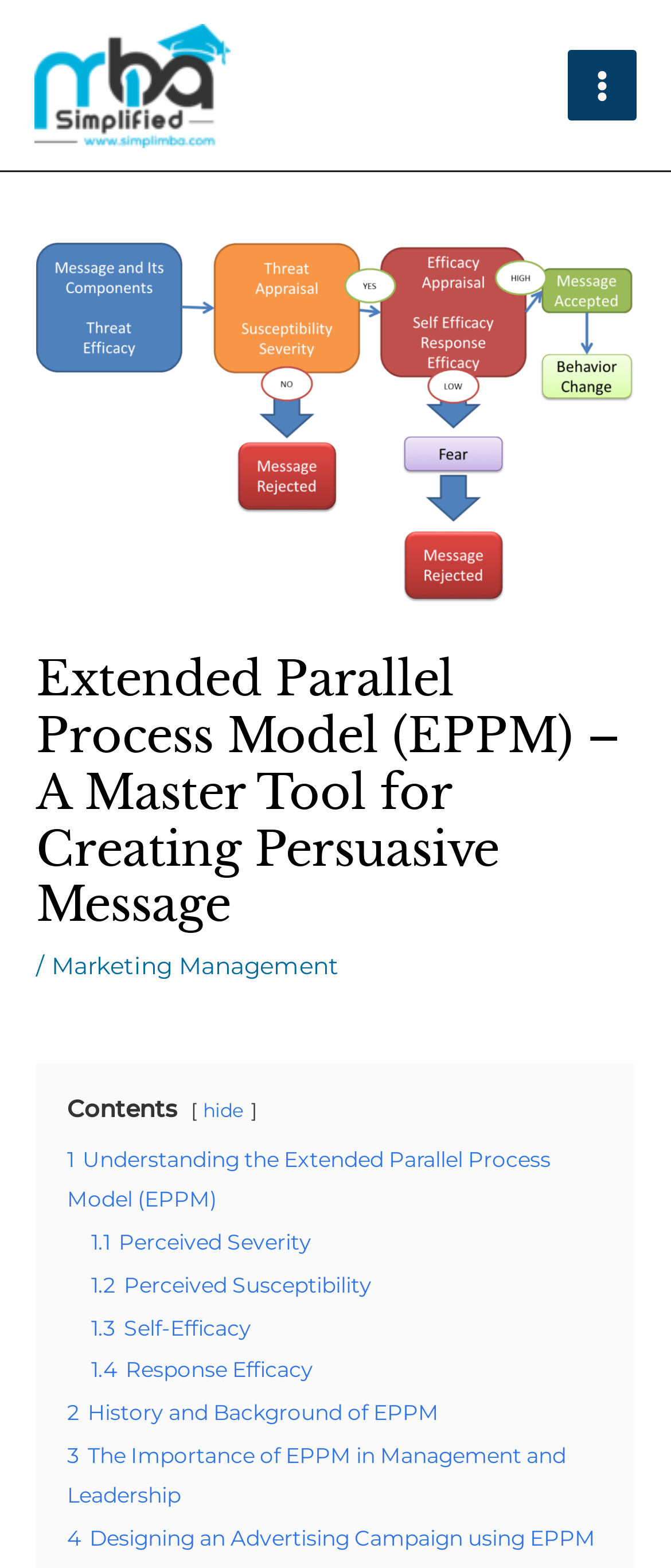What are the components of EPPM?
Carefully analyze the image and provide a detailed answer to the question.

The webpage lists several subheadings that appear to be components of EPPM, including Perceived Severity, Perceived Susceptibility, Self-Efficacy, and Response Efficacy. These components are likely key elements of the EPPM model.